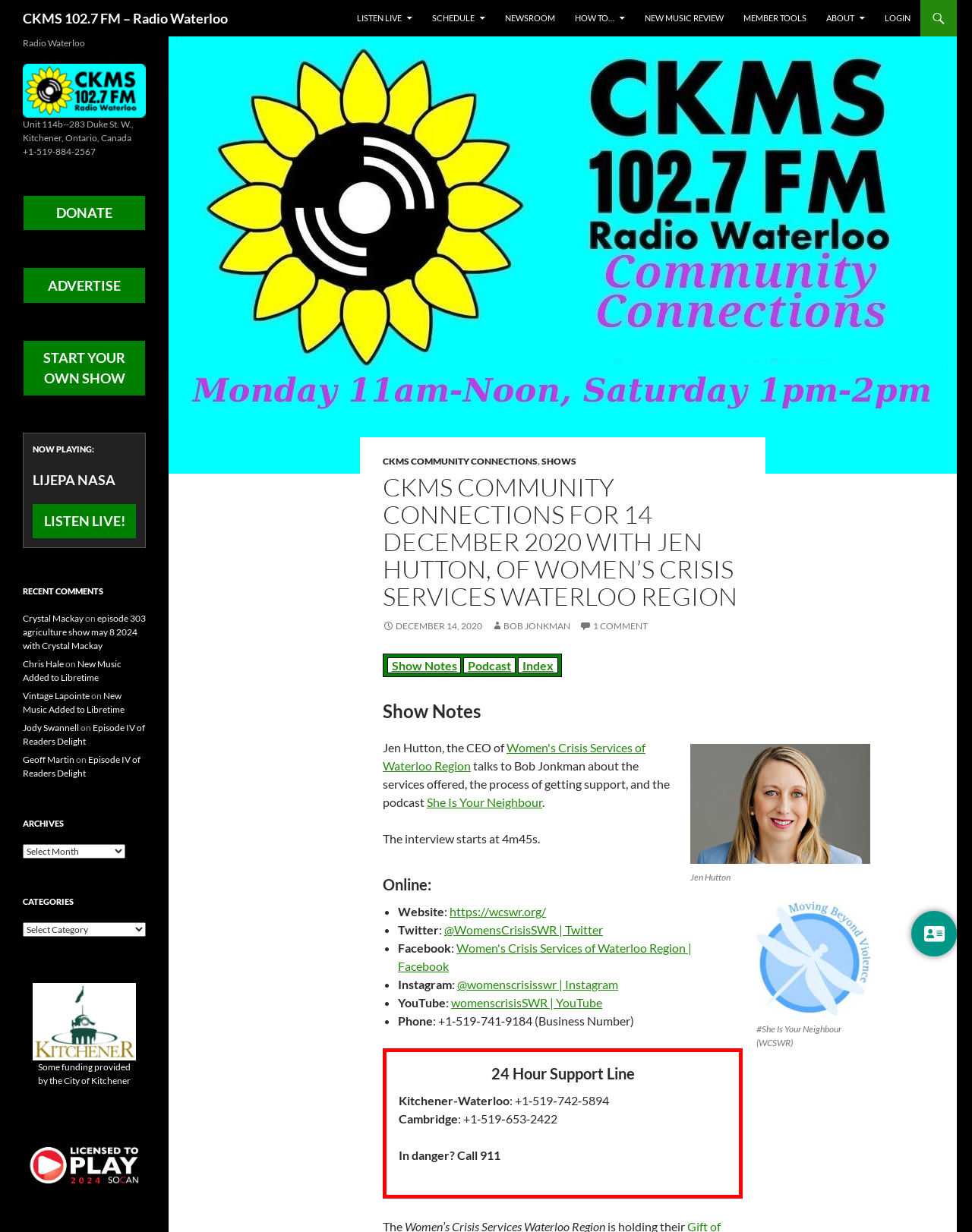Identify the bounding box coordinates of the clickable section necessary to follow the following instruction: "Check the Online resources". The coordinates should be presented as four float numbers from 0 to 1, i.e., [left, top, right, bottom].

[0.394, 0.71, 0.764, 0.725]